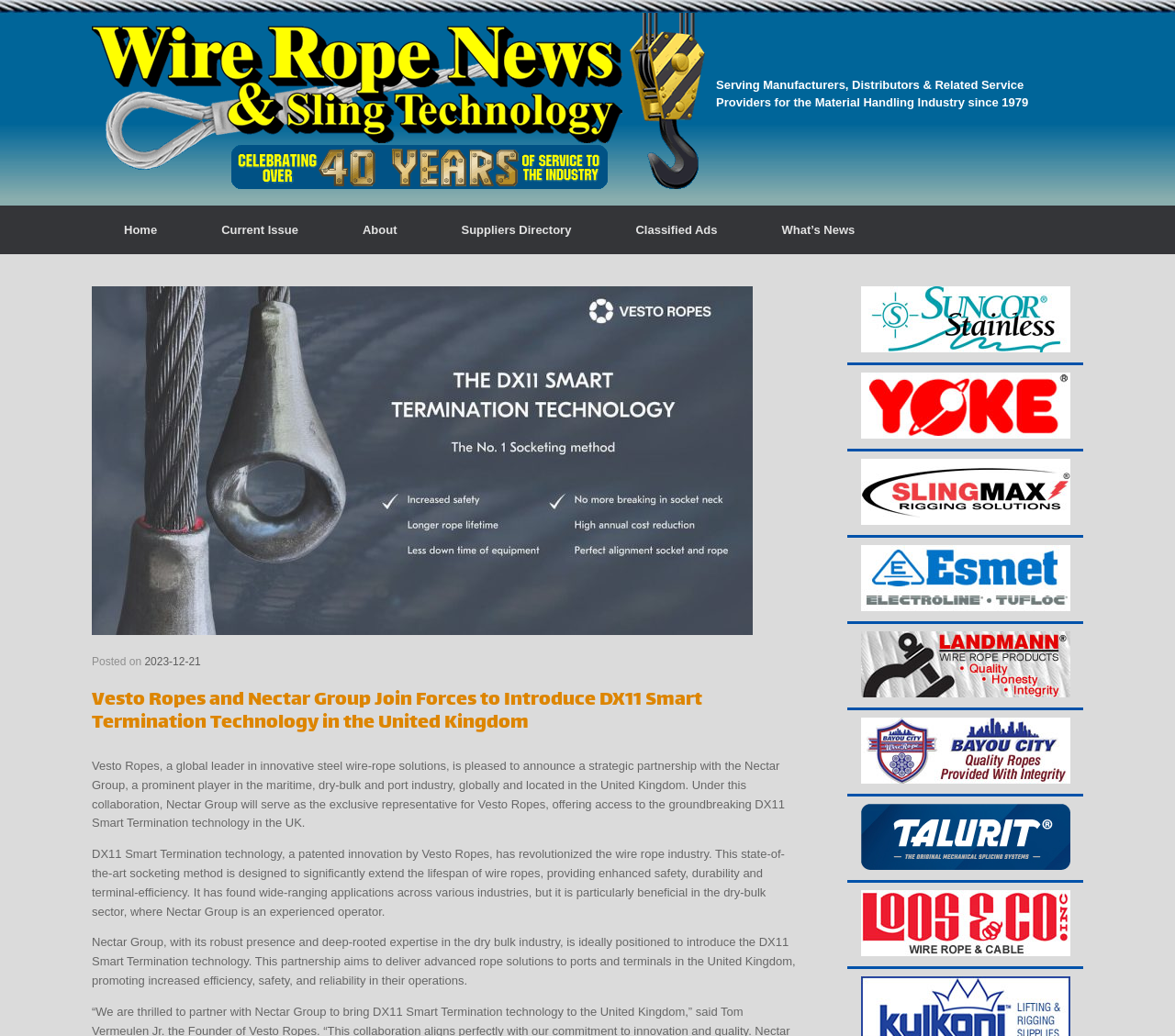Give the bounding box coordinates for this UI element: "Suppliers Directory". The coordinates should be four float numbers between 0 and 1, arranged as [left, top, right, bottom].

[0.365, 0.198, 0.514, 0.245]